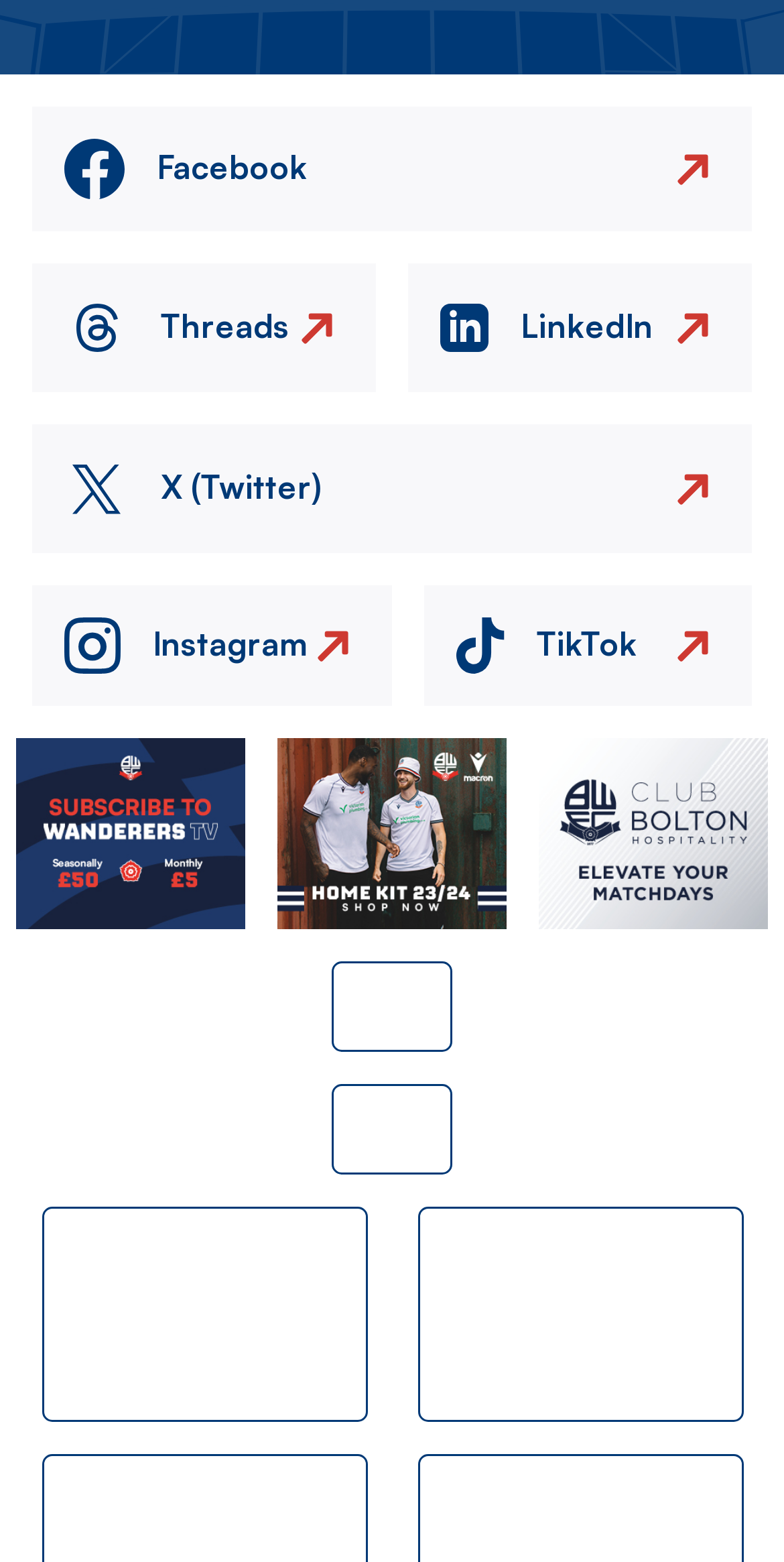Please find the bounding box coordinates of the element that must be clicked to perform the given instruction: "Sign up for newsletter". The coordinates should be four float numbers from 0 to 1, i.e., [left, top, right, bottom].

None